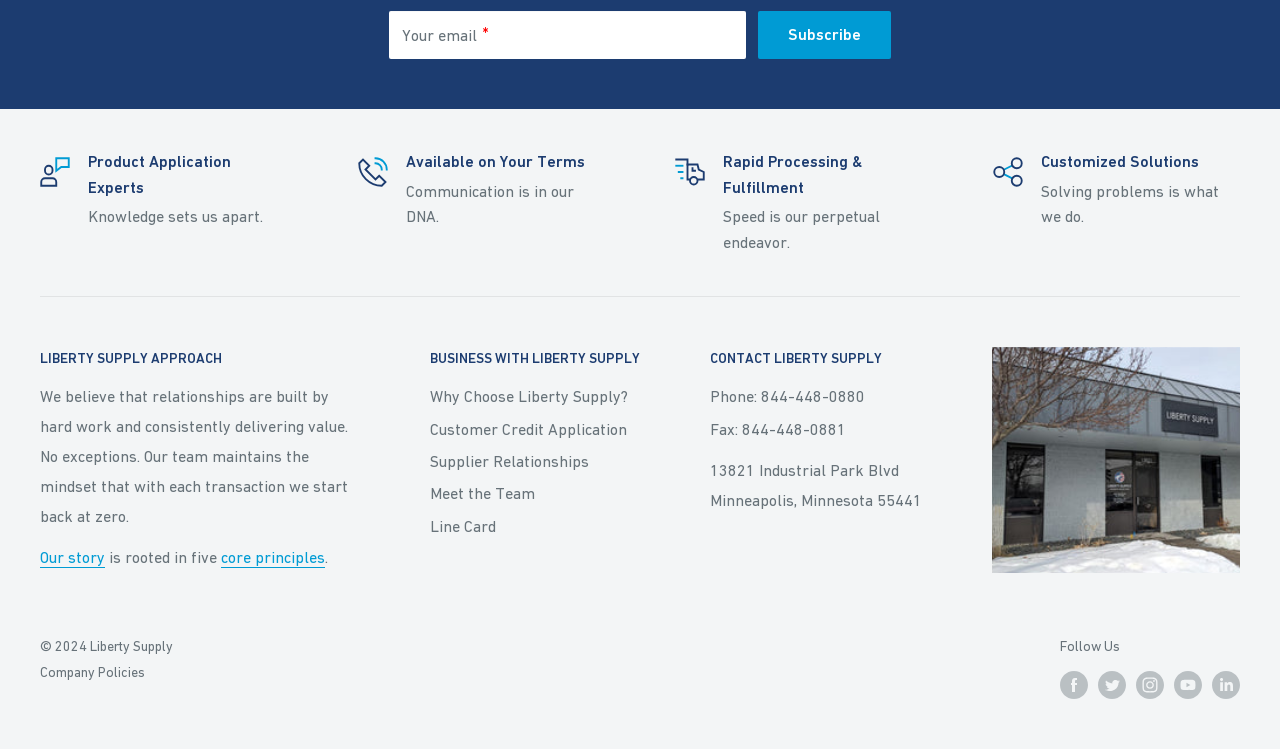Refer to the element description parent_node: Your email name="contact[email]" and identify the corresponding bounding box in the screenshot. Format the coordinates as (top-left x, top-left y, bottom-right x, bottom-right y) with values in the range of 0 to 1.

[0.304, 0.015, 0.583, 0.079]